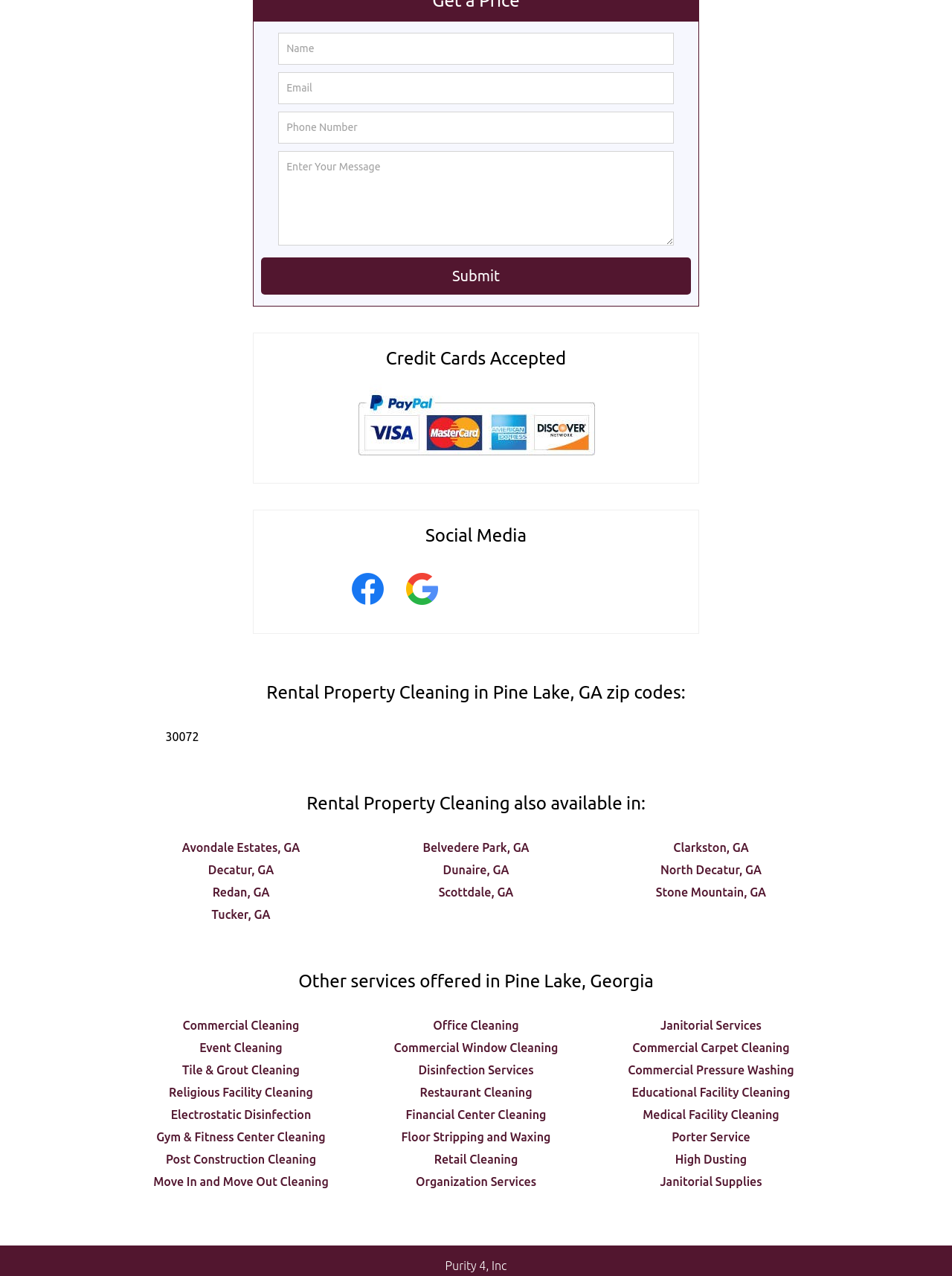Examine the image carefully and respond to the question with a detailed answer: 
What is the purpose of the form at the top of the page?

The form at the top of the page is a contact form that allows users to input their name, email, phone number, and message, and submit it to the website owner. This suggests that the website owner wants to provide a way for users to get in touch with them.